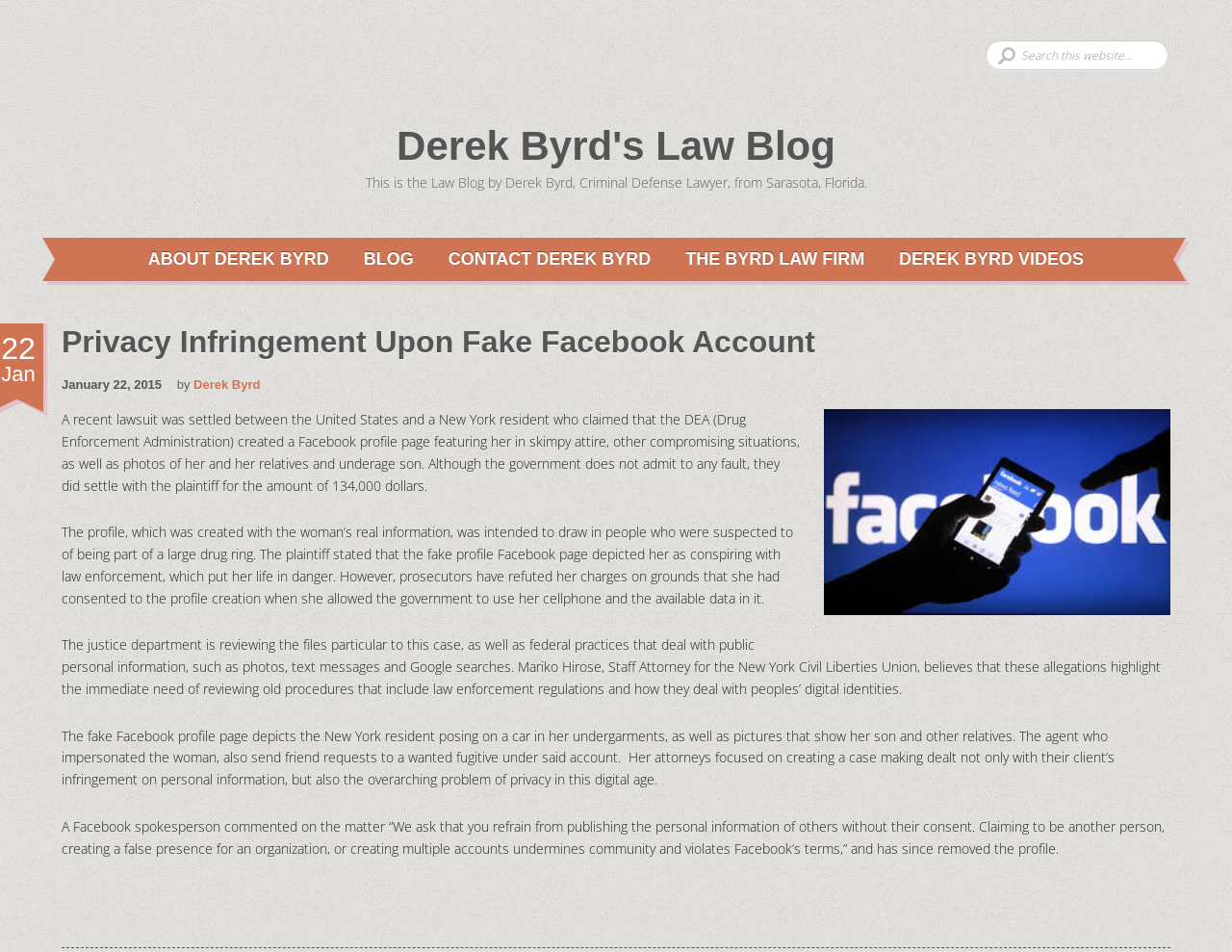Using the information in the image, give a comprehensive answer to the question: 
What is the settlement amount mentioned in the blog post?

I found the answer by looking at the static text element with the text '134,000 dollars' which is located in the middle of the webpage, indicating that it is the settlement amount mentioned in the blog post.